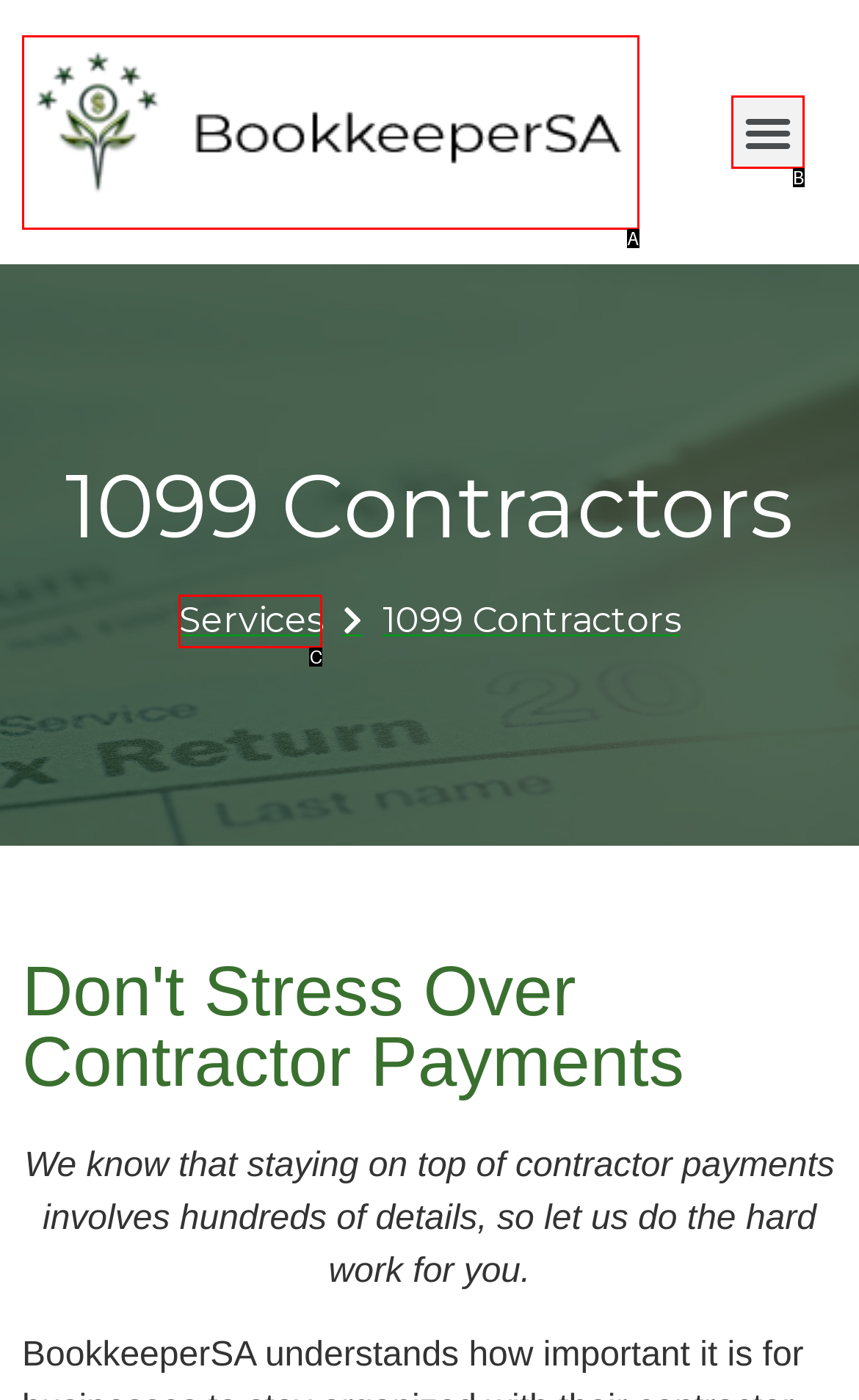Select the HTML element that best fits the description: Services
Respond with the letter of the correct option from the choices given.

C